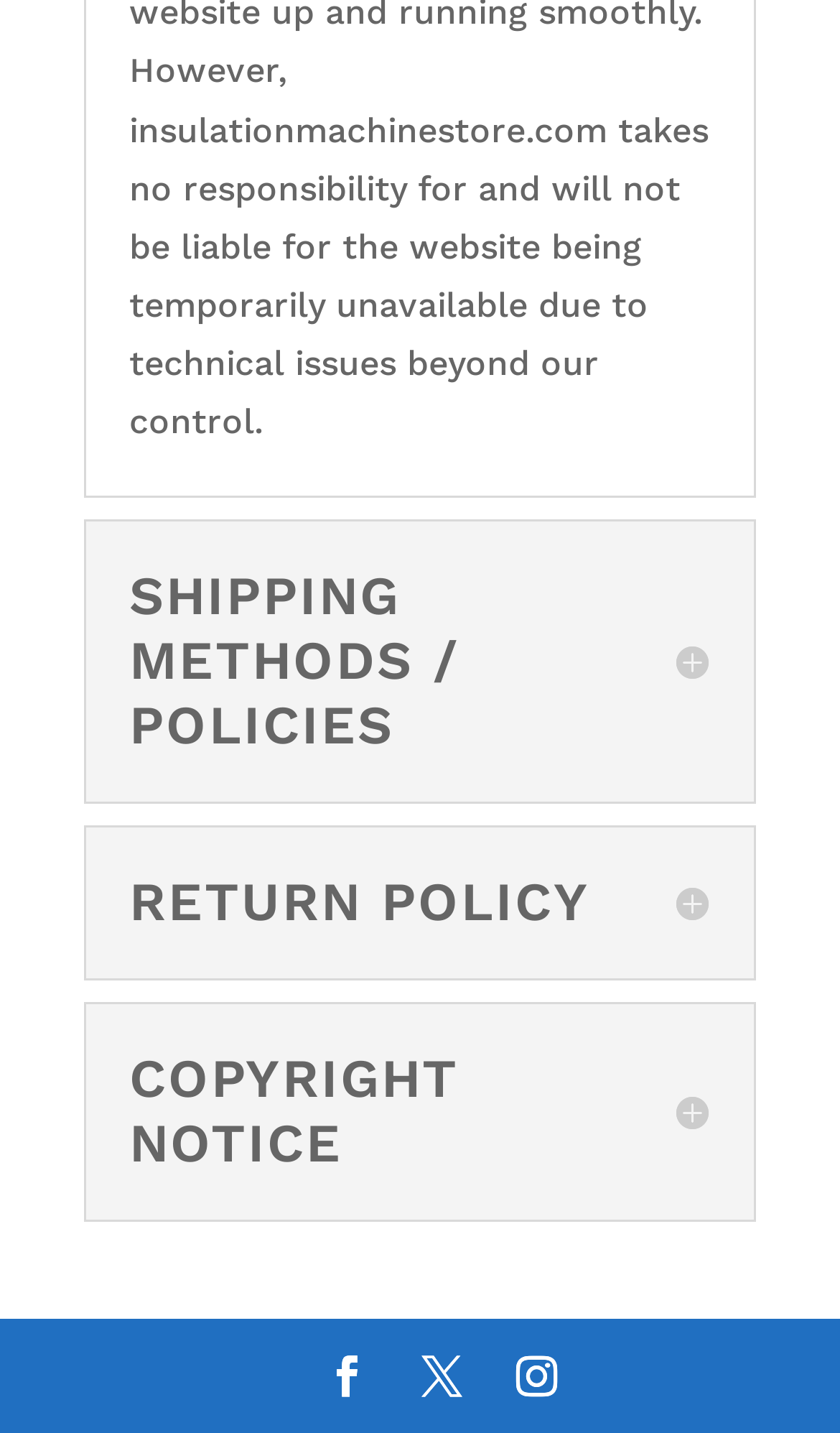Provide a short, one-word or phrase answer to the question below:
How many social media links are at the bottom of the page?

3